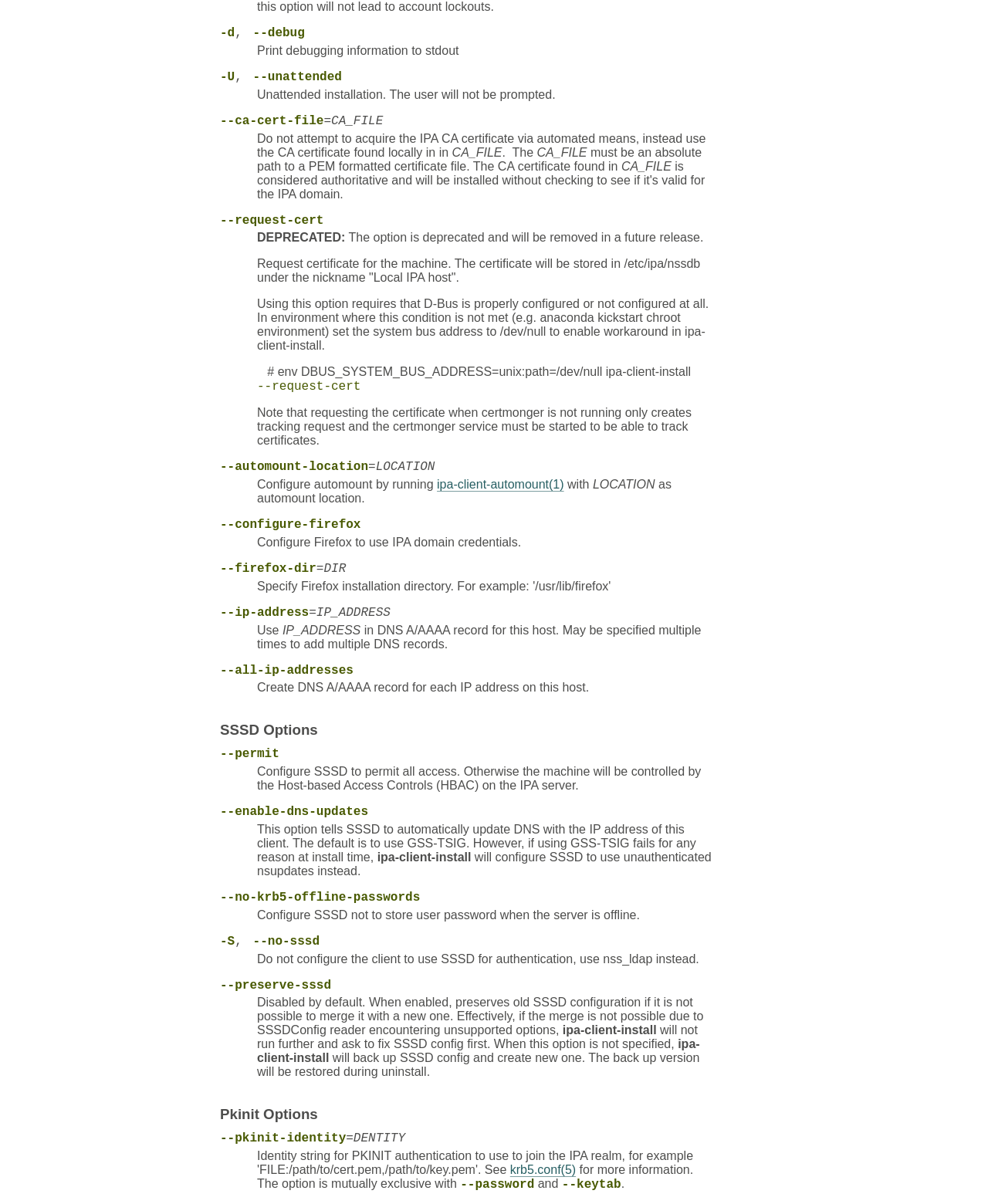Answer the following query with a single word or phrase:
What is the default behavior of SSSD regarding DNS updates?

Use GSS-TSIG